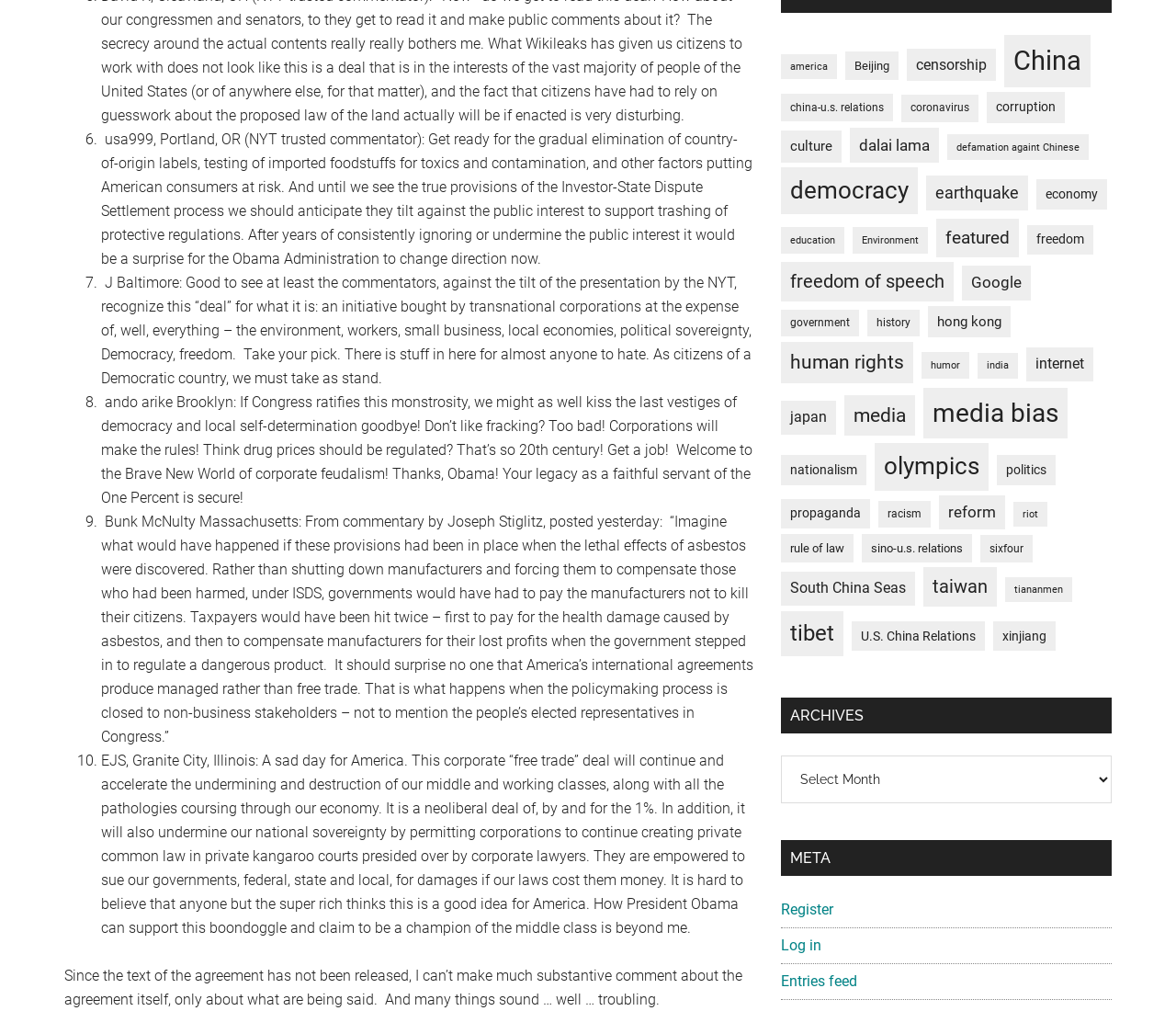Kindly determine the bounding box coordinates for the area that needs to be clicked to execute this instruction: "Click on 'Log in' link".

[0.664, 0.926, 0.698, 0.944]